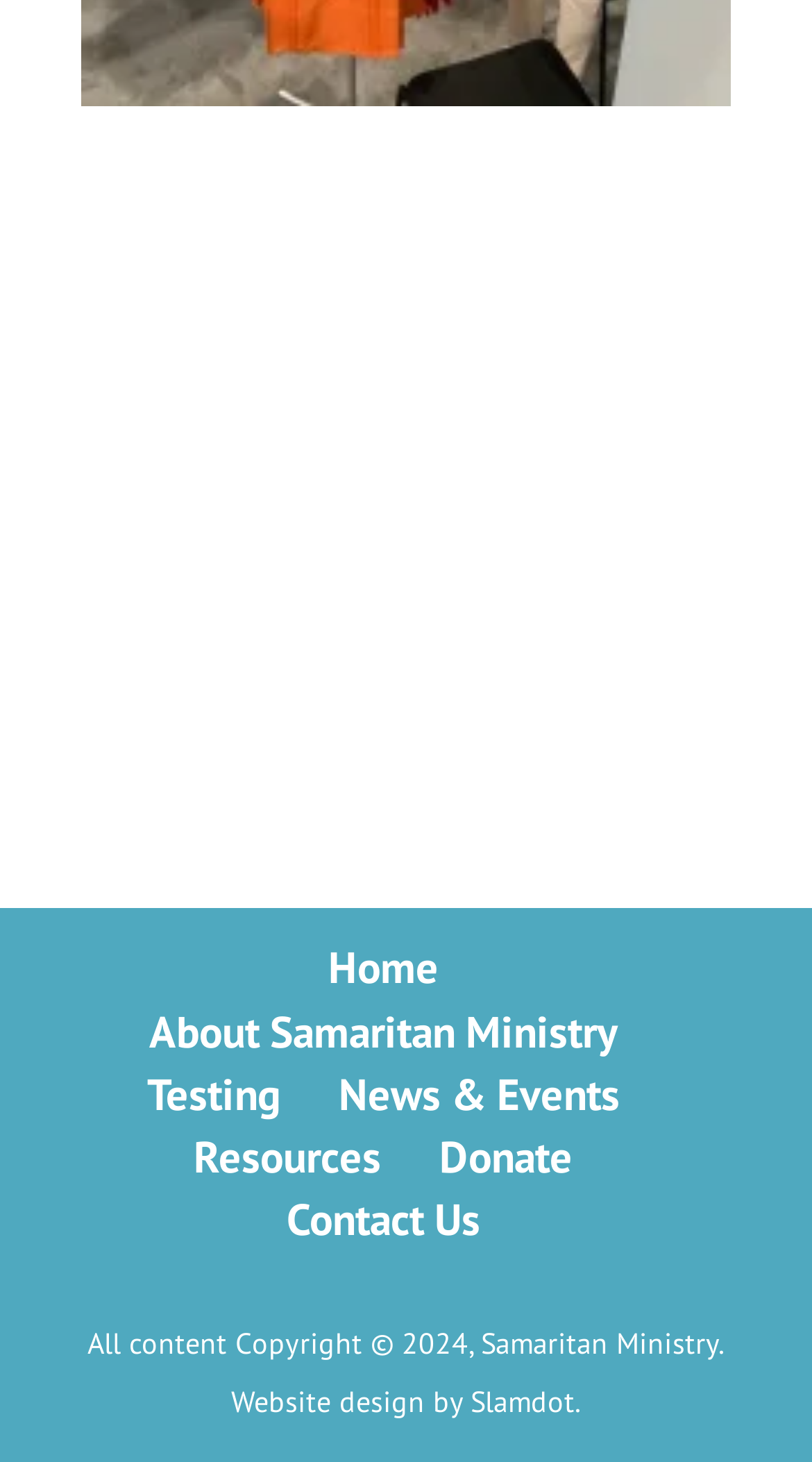What is the website design company?
Examine the image closely and answer the question with as much detail as possible.

I found the link element with the text 'Slamdot' and its bounding box coordinates are [0.579, 0.945, 0.708, 0.971], which indicates its position at the bottom of the webpage, and it is mentioned as the website design company.